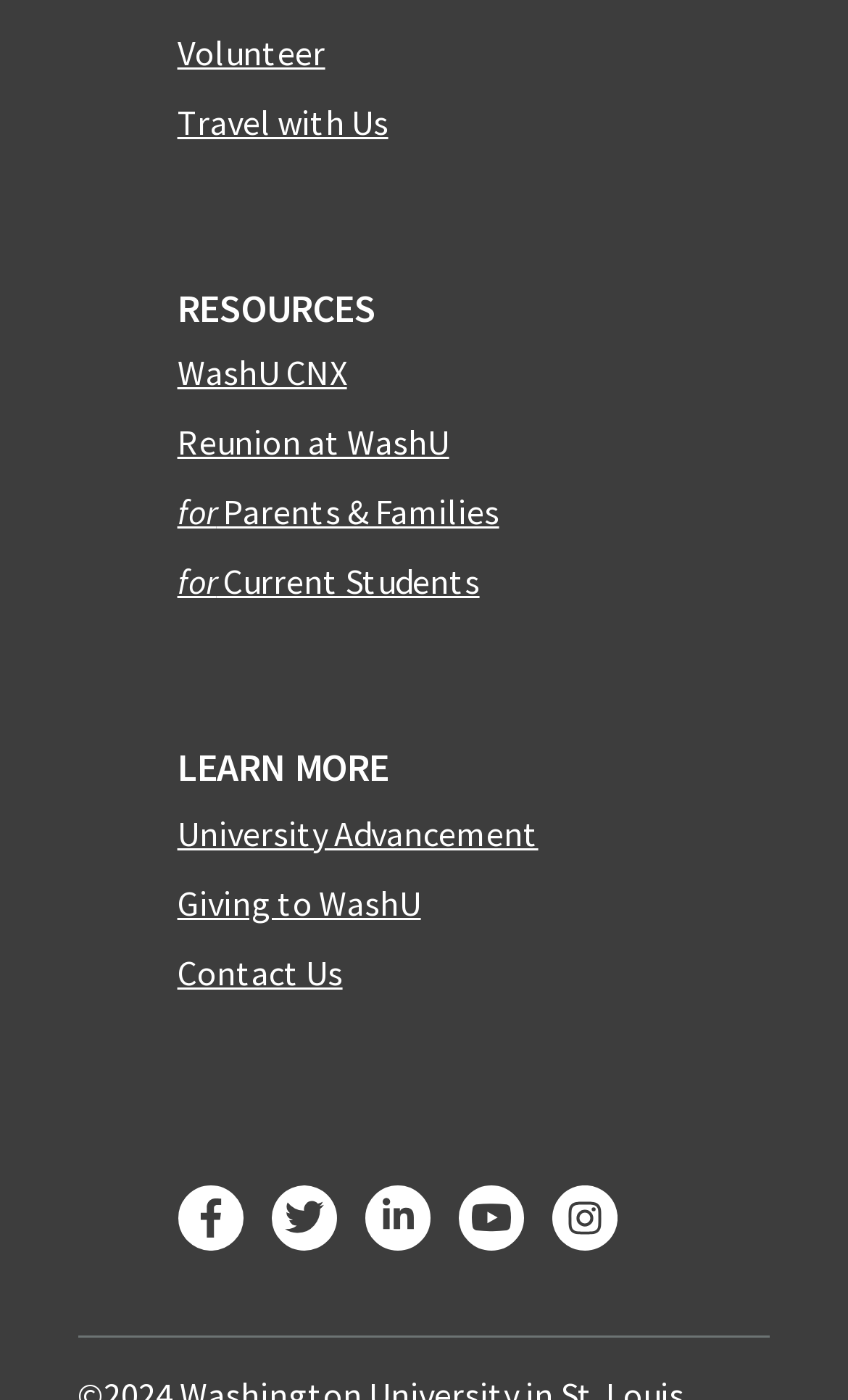Please locate the bounding box coordinates of the element's region that needs to be clicked to follow the instruction: "Learn more about University Advancement". The bounding box coordinates should be provided as four float numbers between 0 and 1, i.e., [left, top, right, bottom].

[0.209, 0.579, 0.635, 0.61]